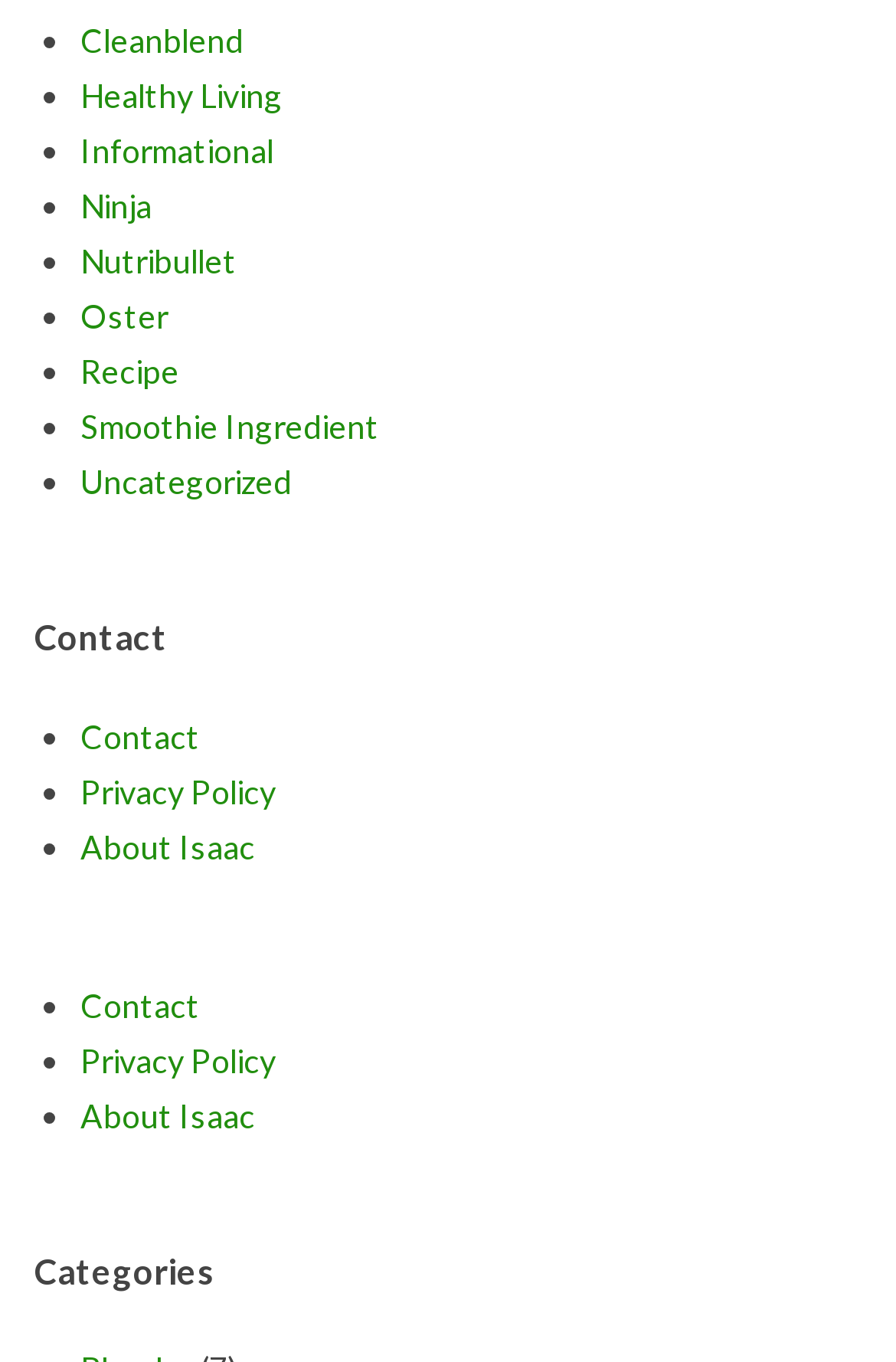Given the description of the UI element: "Ninja", predict the bounding box coordinates in the form of [left, top, right, bottom], with each value being a float between 0 and 1.

[0.09, 0.137, 0.169, 0.166]